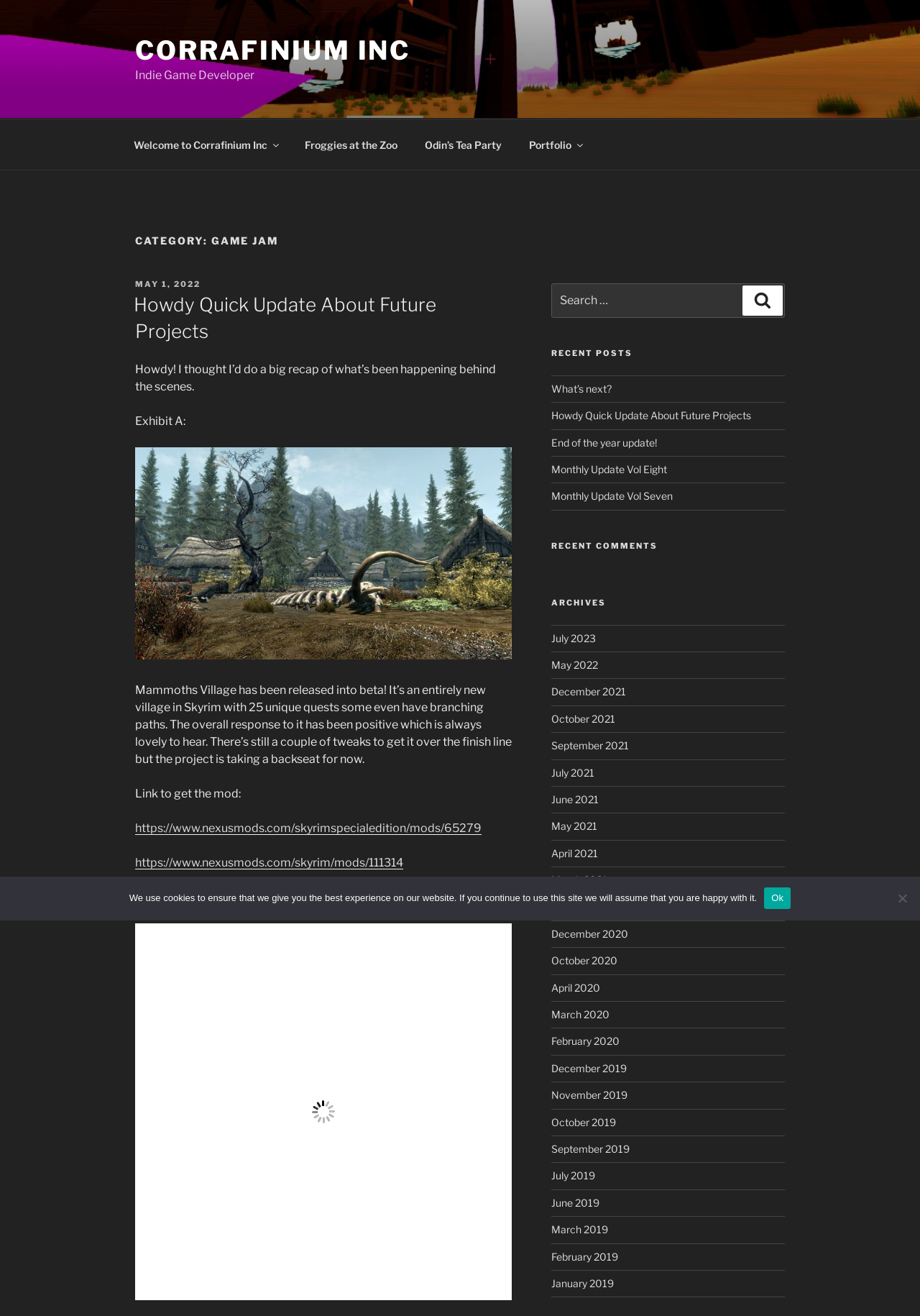From the screenshot, find the bounding box of the UI element matching this description: "aria-label="Search" title="Search"". Supply the bounding box coordinates in the form [left, top, right, bottom], each a float between 0 and 1.

None